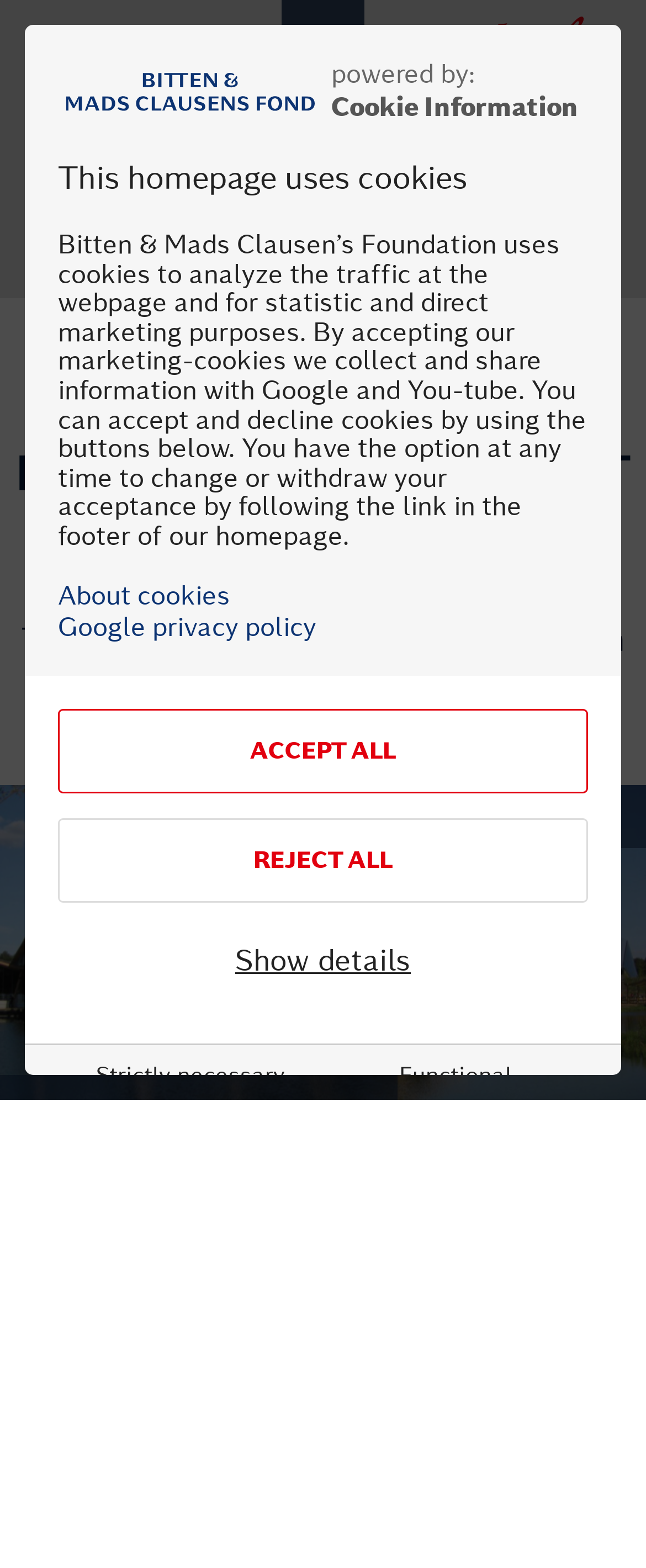Respond to the following query with just one word or a short phrase: 
When is the resort expected to open?

Spring of 2023